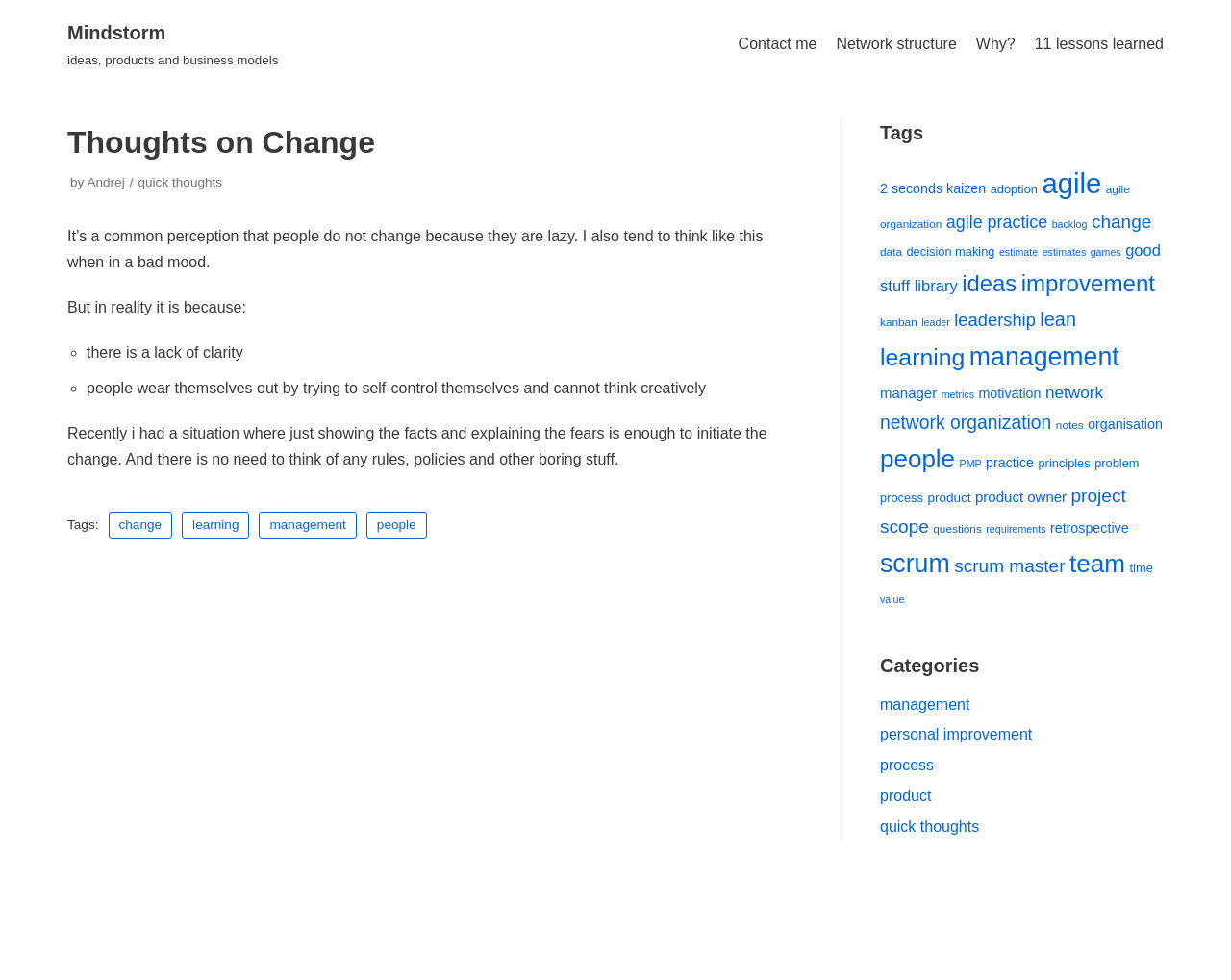Predict the bounding box coordinates for the UI element described as: "good stuff library". The coordinates should be four float numbers between 0 and 1, presented as [left, top, right, bottom].

[0.715, 0.247, 0.943, 0.301]